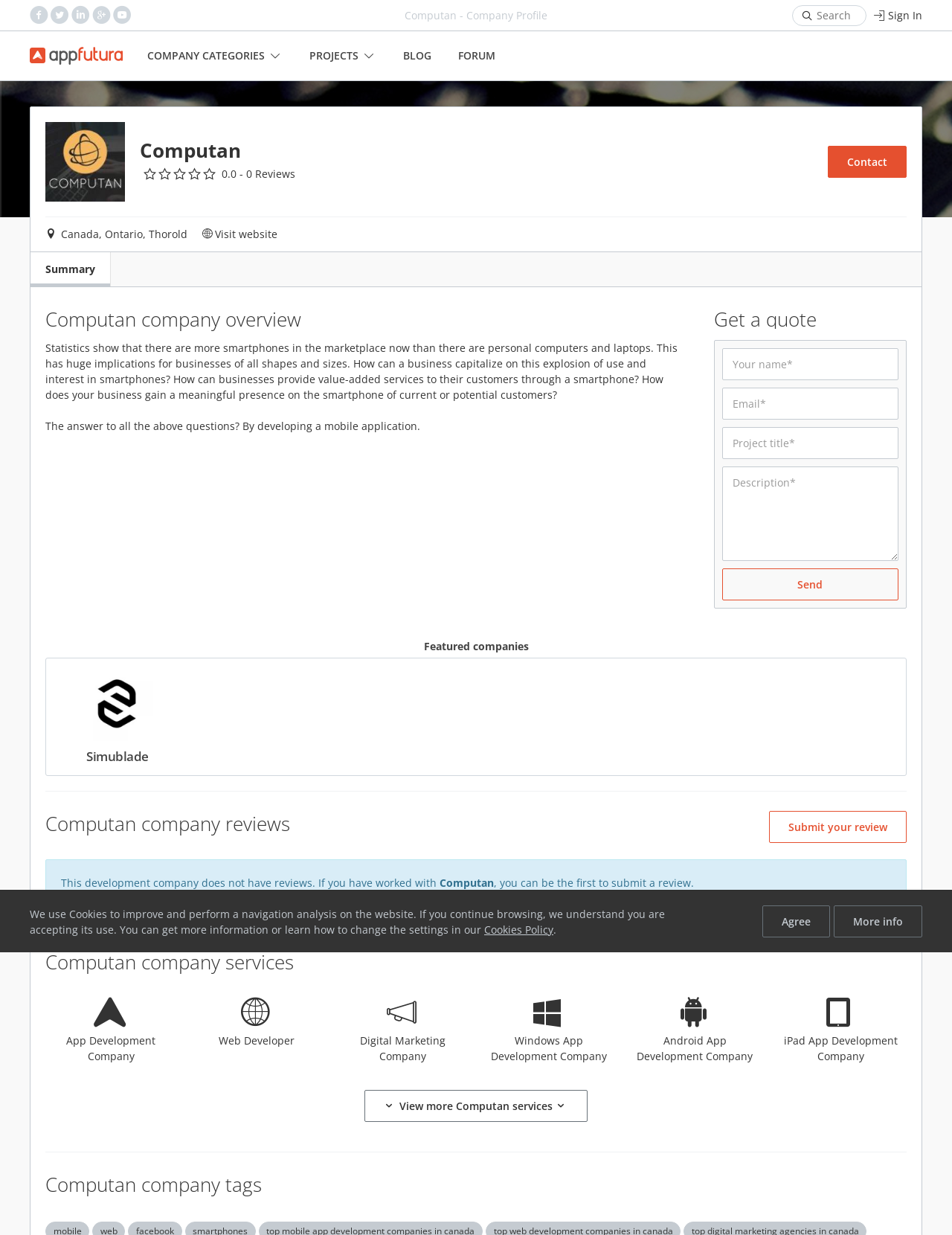Please specify the coordinates of the bounding box for the element that should be clicked to carry out this instruction: "Sign in to the website". The coordinates must be four float numbers between 0 and 1, formatted as [left, top, right, bottom].

[0.933, 0.001, 0.969, 0.025]